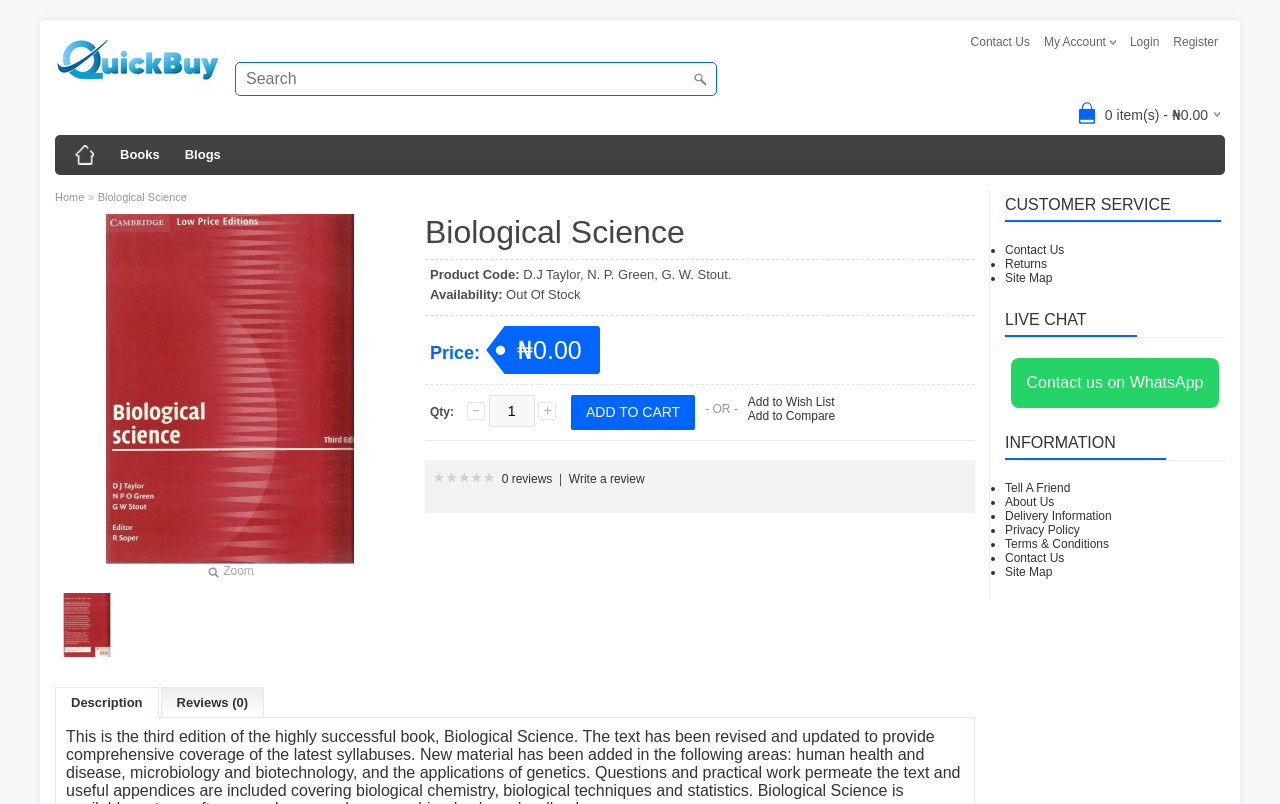Locate the bounding box coordinates of the element's region that should be clicked to carry out the following instruction: "Login to the website". The coordinates need to be four float numbers between 0 and 1, i.e., [left, top, right, bottom].

[0.883, 0.037, 0.906, 0.068]